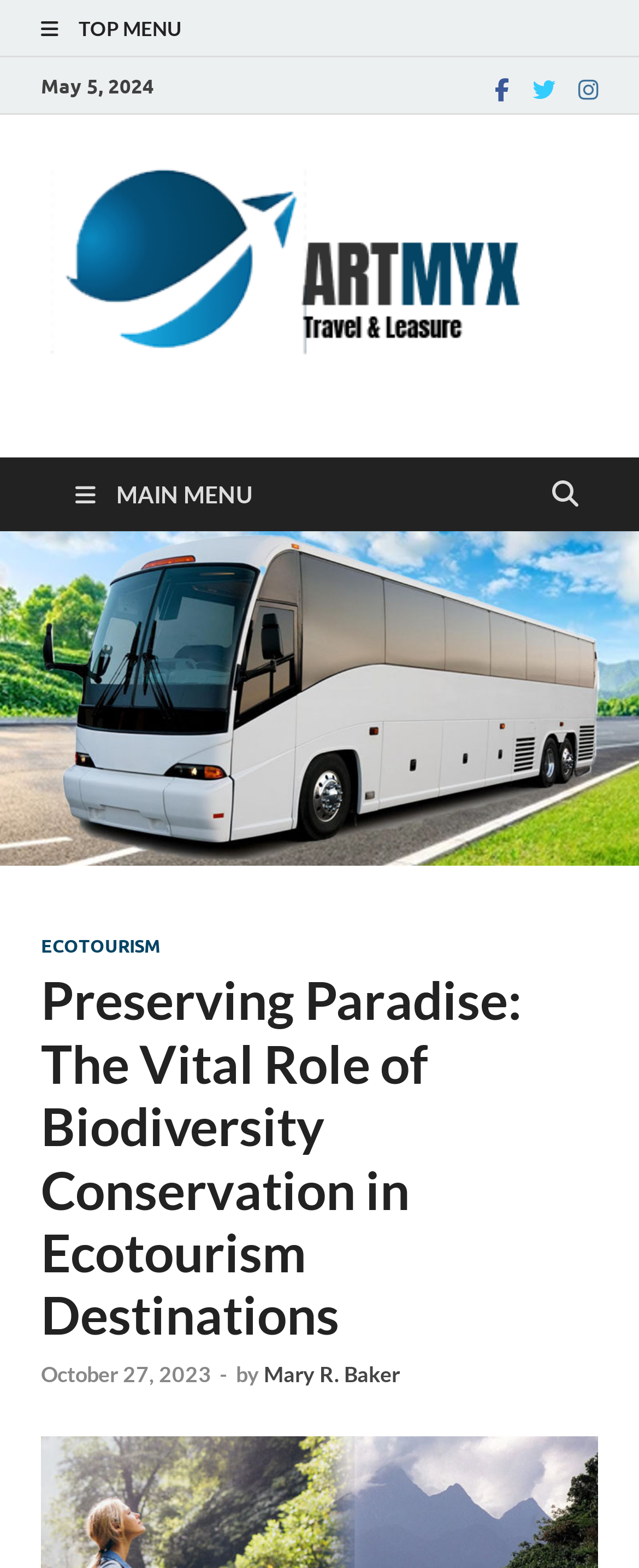What is the main topic of the webpage?
Please ensure your answer is as detailed and informative as possible.

I found the main topic of the webpage by looking at the main menu section of the webpage, where I saw a link element with the topic 'ECOTOURISM'.